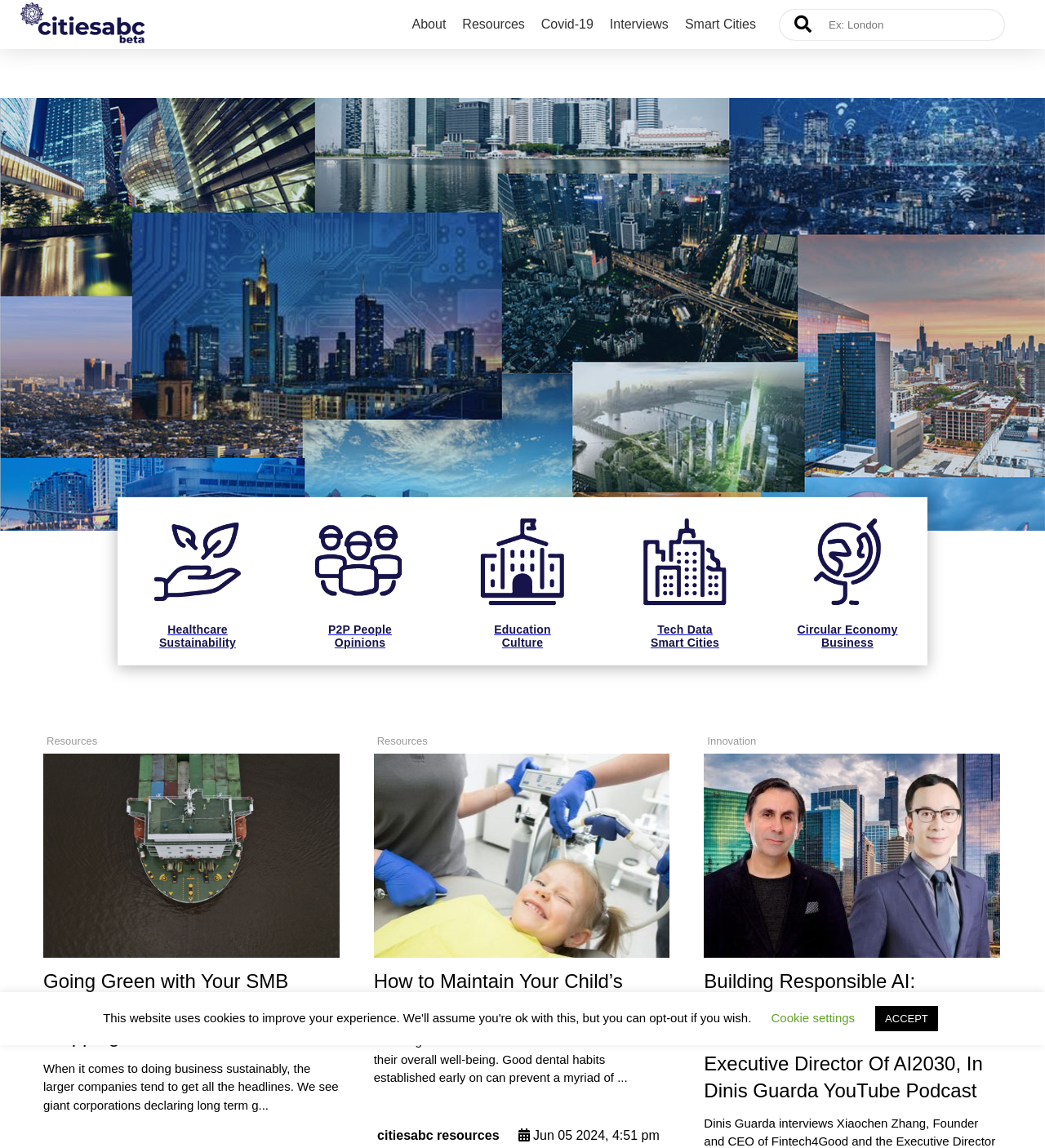What is the theme of the webpage?
Refer to the image and offer an in-depth and detailed answer to the question.

The webpage appears to be a collection of resources, including articles and links, on various topics such as business, healthcare, education, and technology.